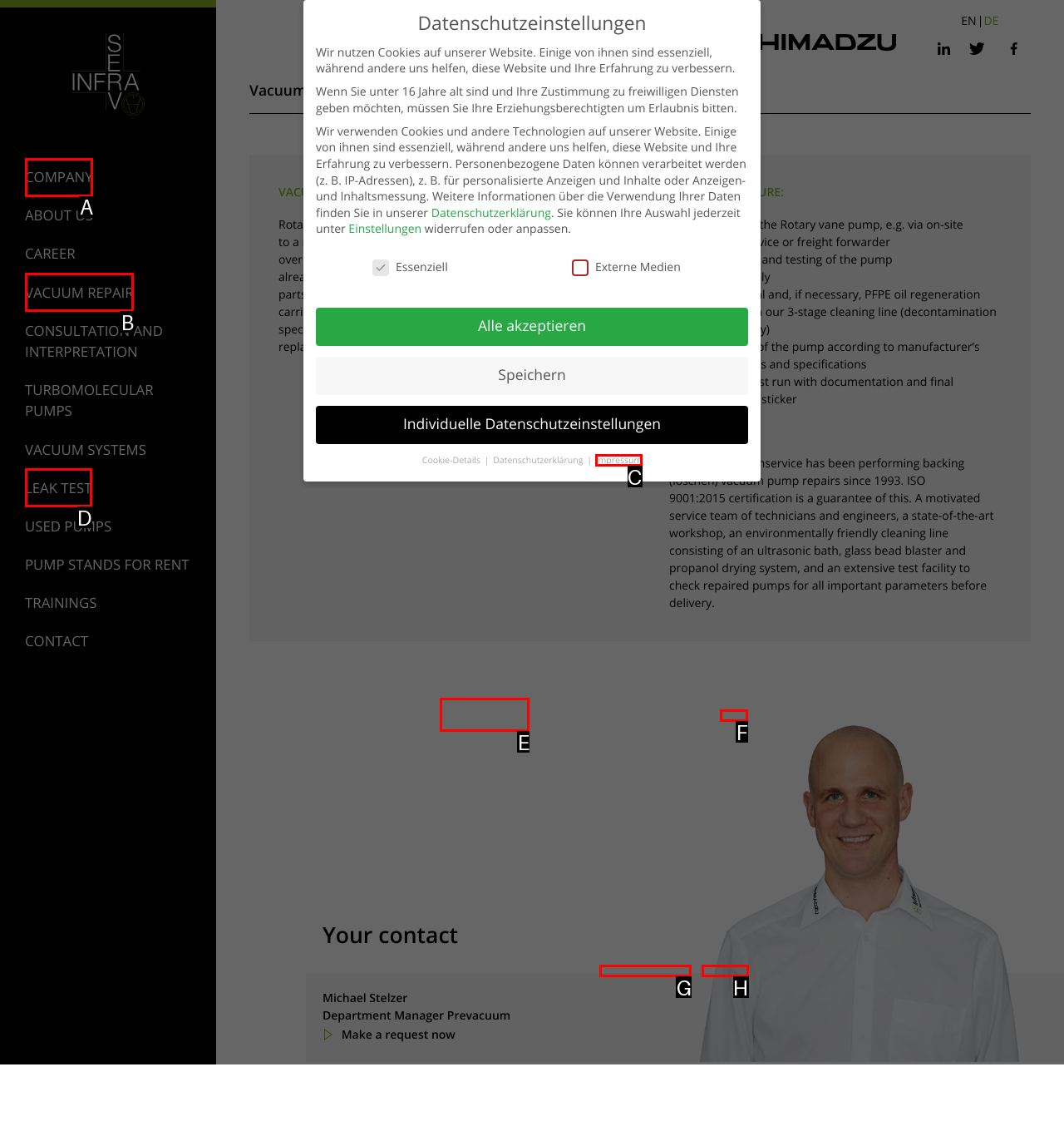Using the description: Zurück, find the HTML element that matches it. Answer with the letter of the chosen option.

F